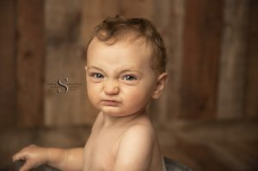What is the dominant color tone of the background?
Please answer the question as detailed as possible.

The caption describes the background as consisting of 'warm wooden textures', which implies that the dominant color tone of the background is warm, likely consisting of earthy tones such as brown or beige.